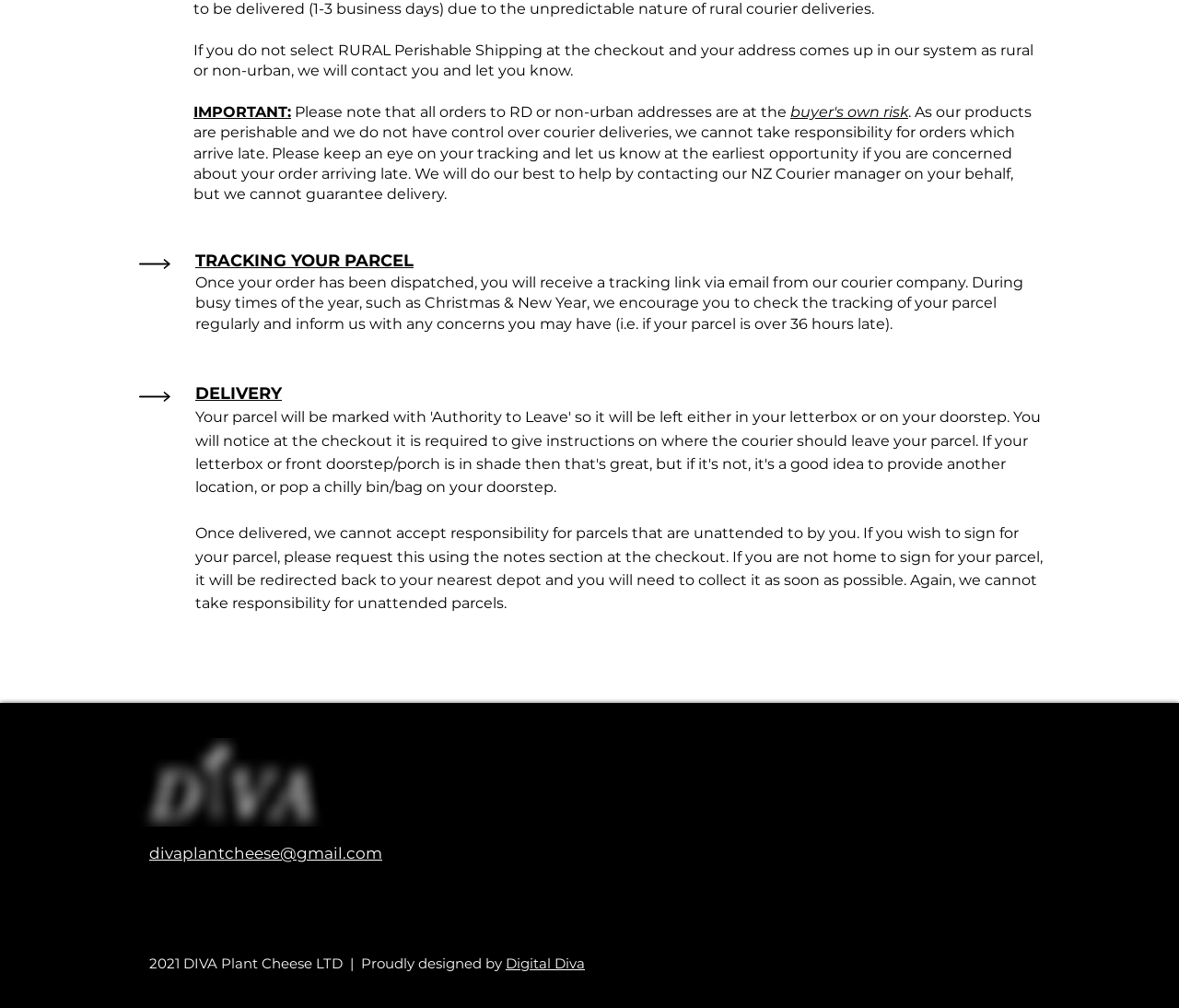Respond with a single word or short phrase to the following question: 
Who designed the website?

Digital Diva